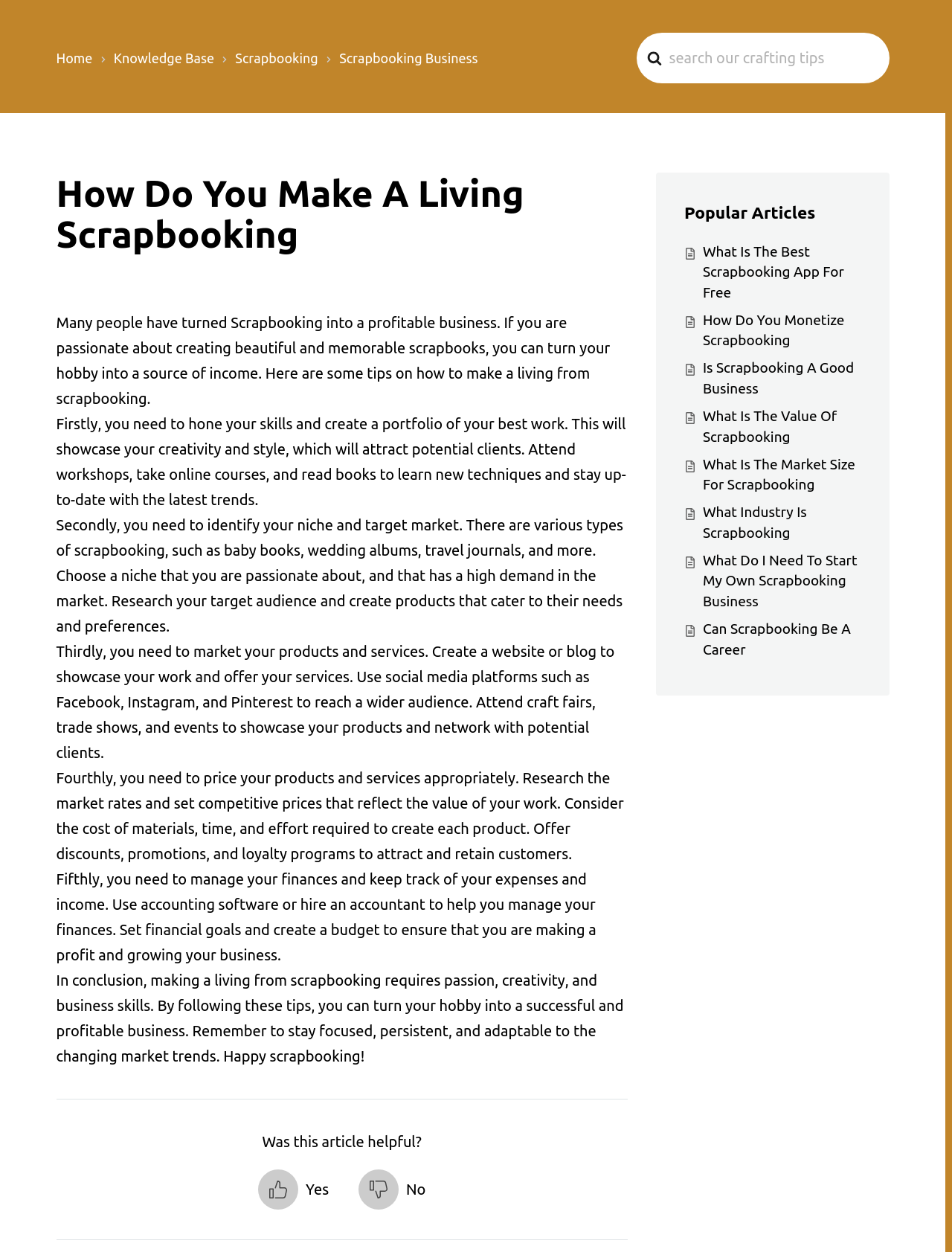Highlight the bounding box coordinates of the region I should click on to meet the following instruction: "Click on the Home link".

[0.059, 0.04, 0.097, 0.052]